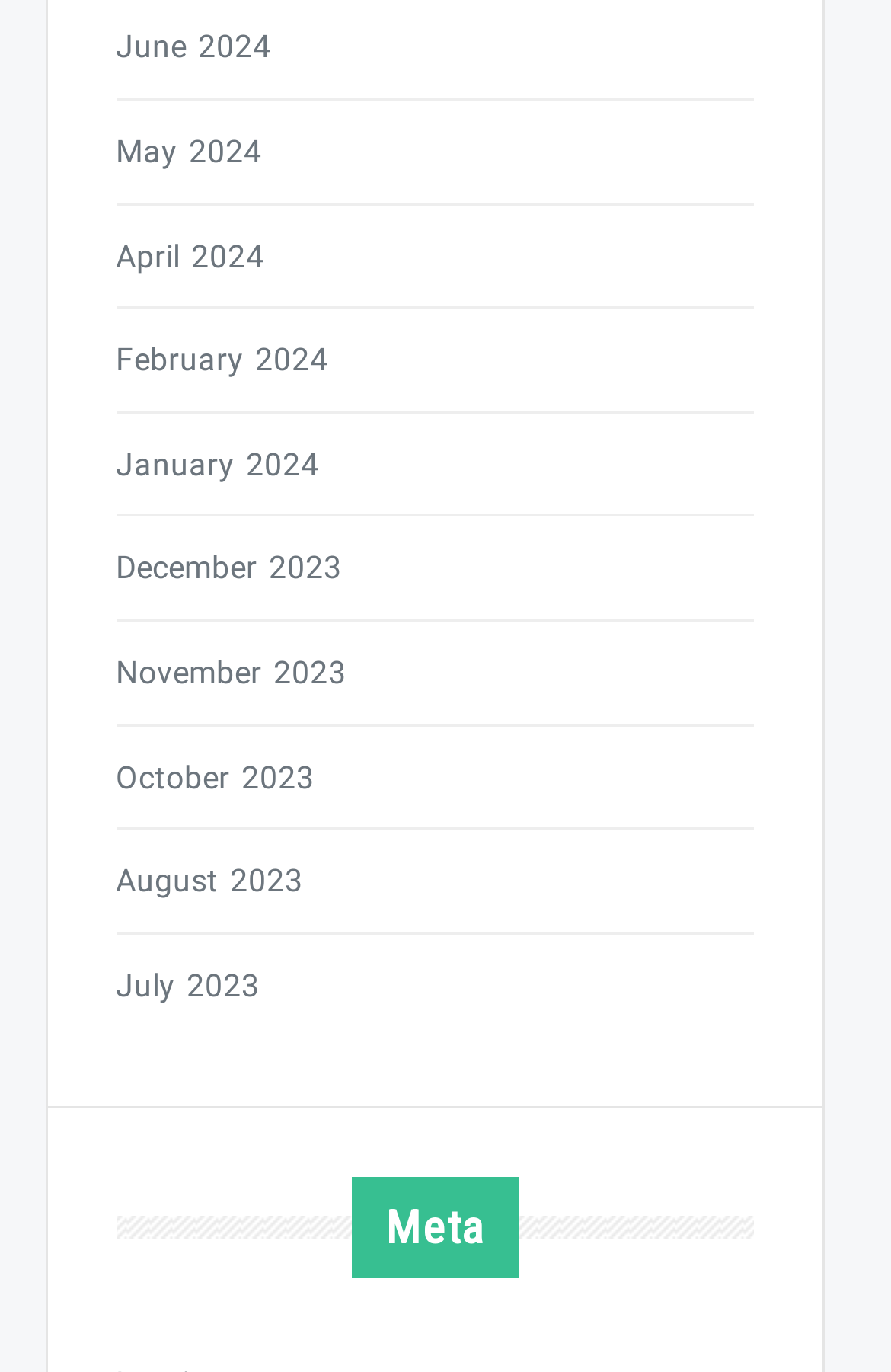Using the element description: "August 2023", determine the bounding box coordinates for the specified UI element. The coordinates should be four float numbers between 0 and 1, [left, top, right, bottom].

[0.129, 0.622, 0.845, 0.663]